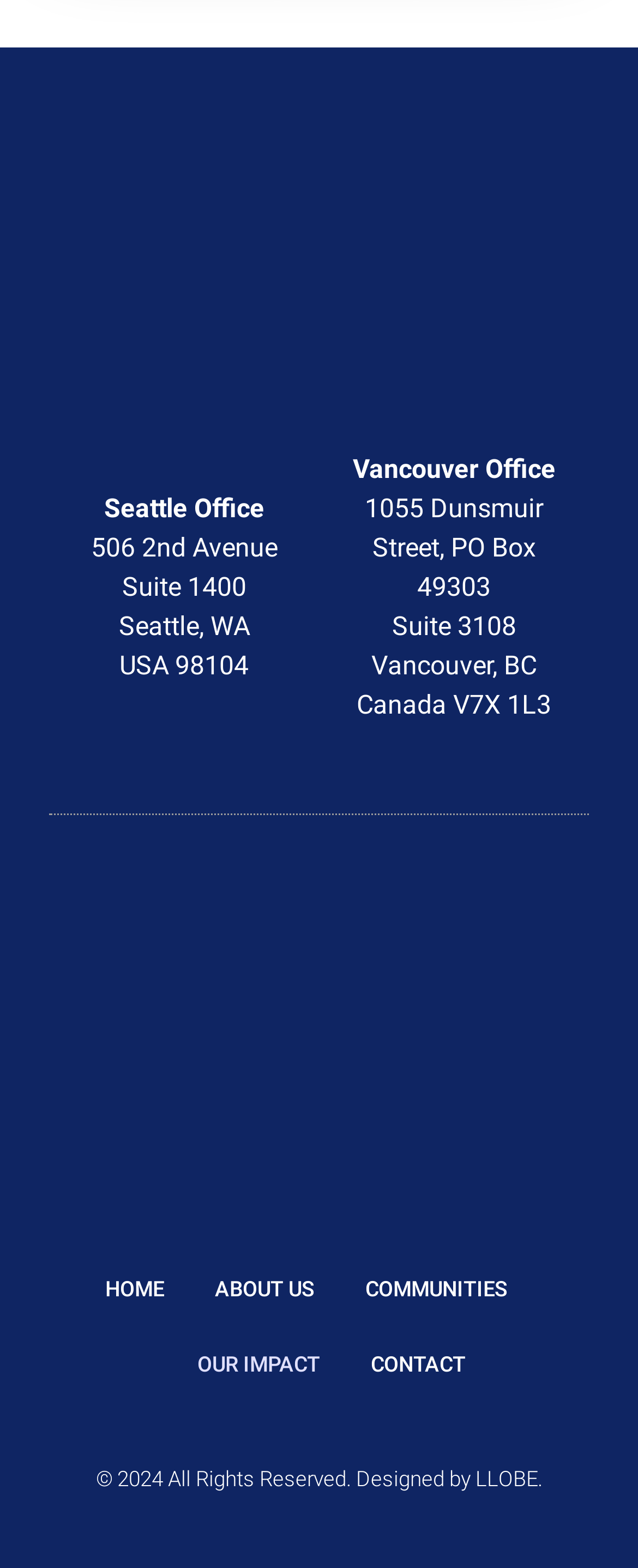Provide the bounding box coordinates of the HTML element described as: "LLOBE". The bounding box coordinates should be four float numbers between 0 and 1, i.e., [left, top, right, bottom].

[0.745, 0.935, 0.842, 0.951]